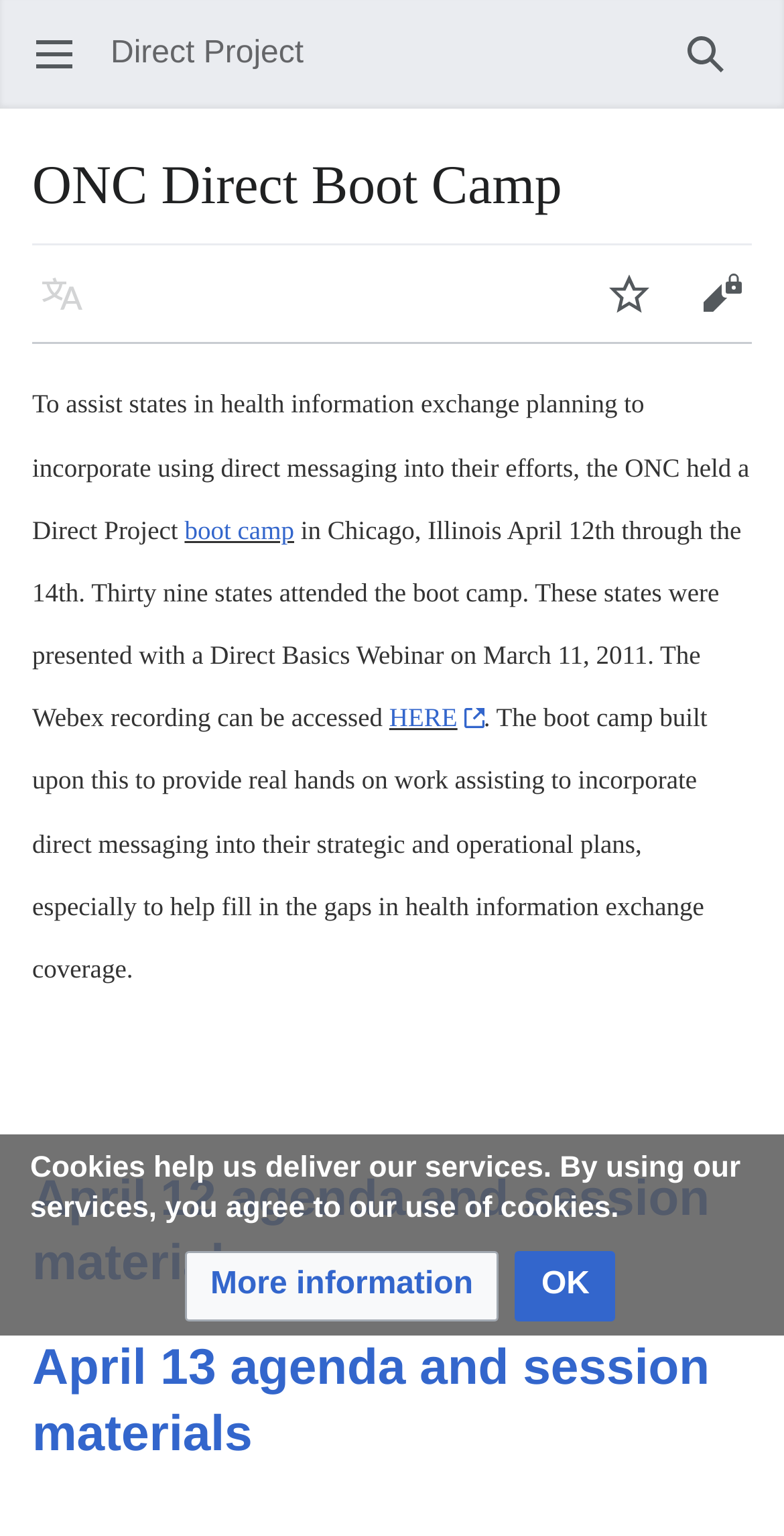What is the date of the Direct Basics Webinar?
Using the picture, provide a one-word or short phrase answer.

March 11, 2011